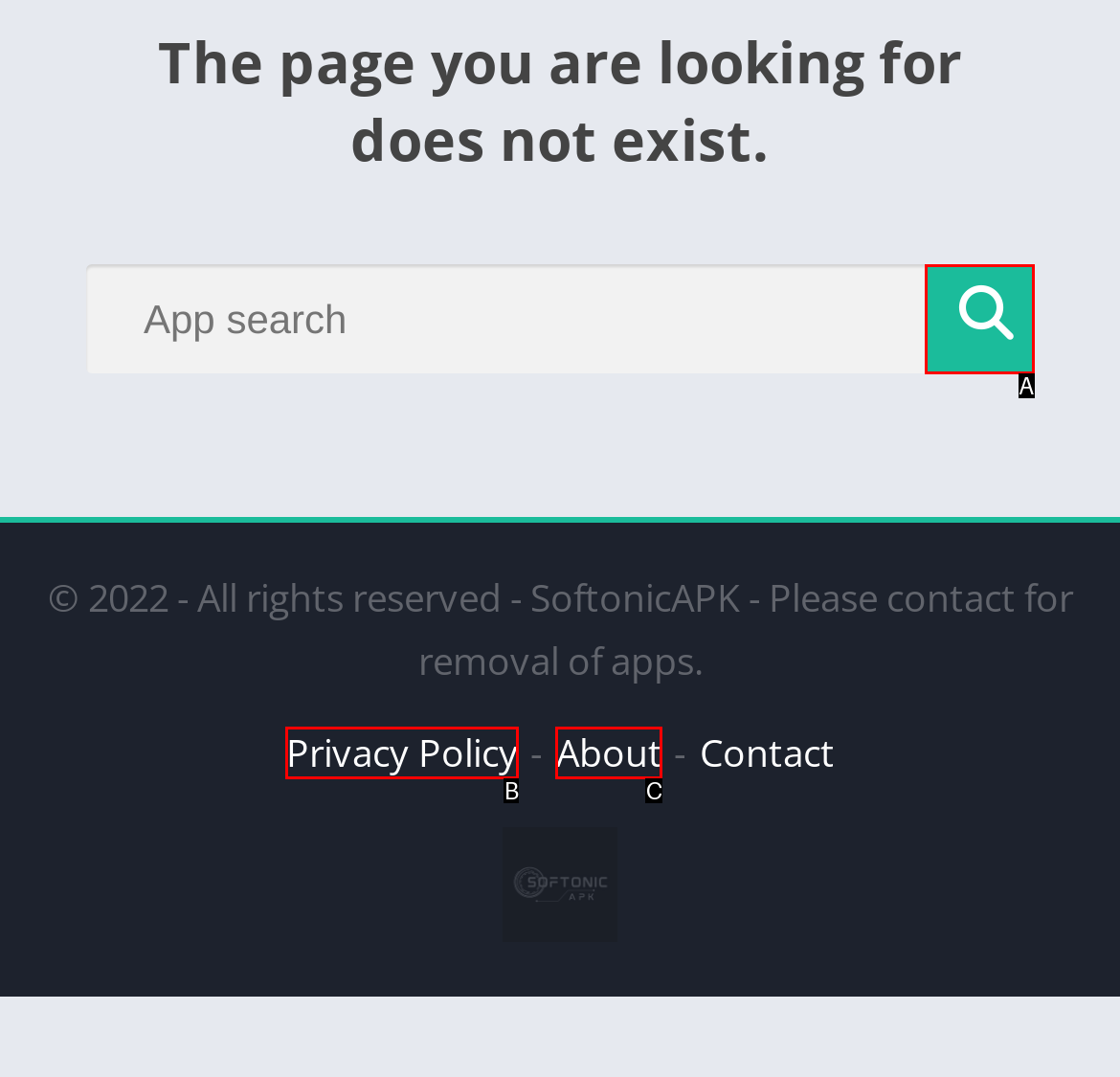Find the HTML element that matches the description provided: aria-label="Search" title="App search"
Answer using the corresponding option letter.

A